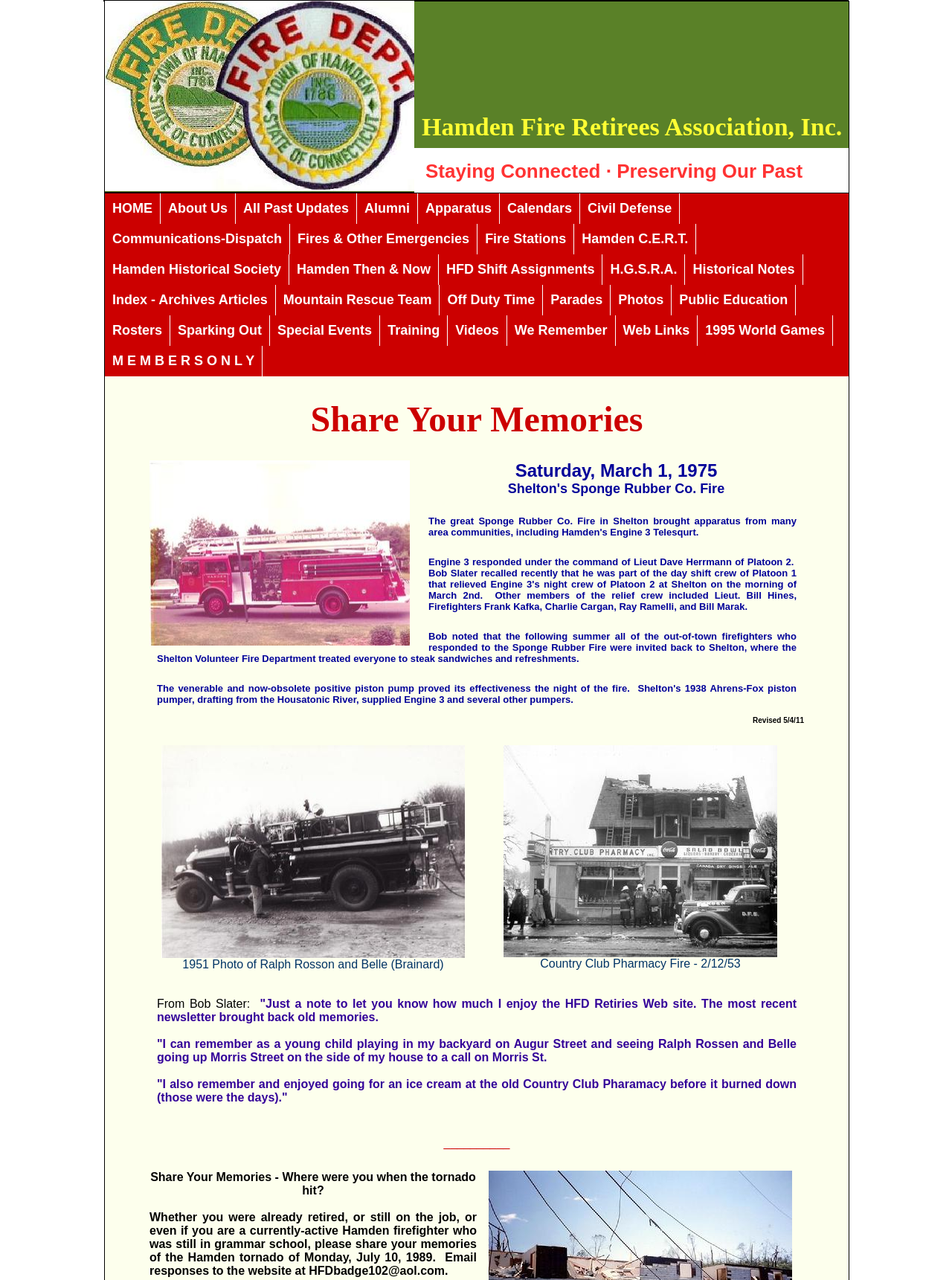What type of vehicle is mentioned in the text?
Kindly offer a comprehensive and detailed response to the question.

The text mentions Engine 3, which is a type of fire truck, as the vehicle that responded to the Sponge Rubber Co. Fire under the command of Lieut Dave Herrmann of Platoon 2.